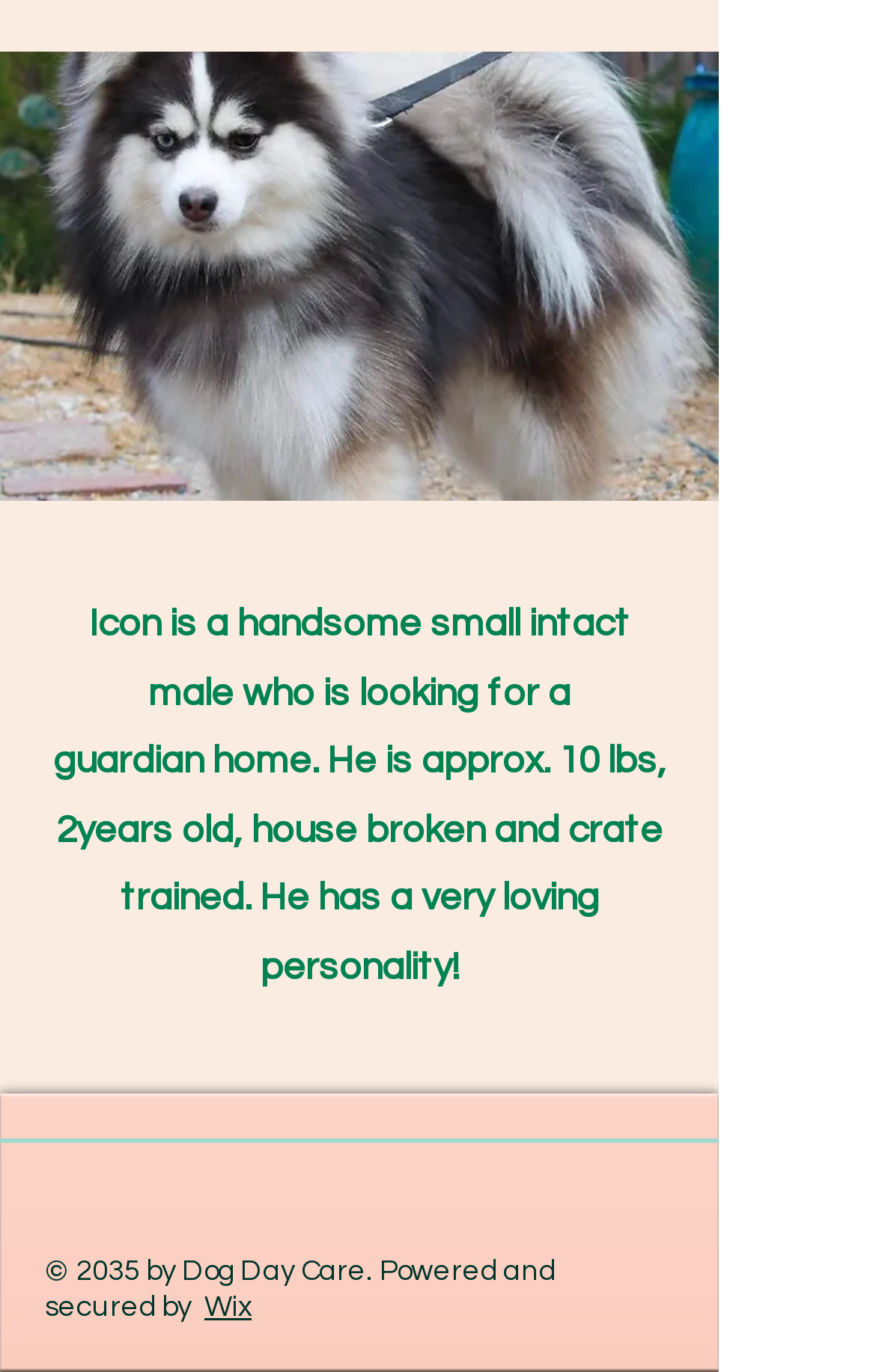Give the bounding box coordinates for the element described as: "aria-label="Instagram"".

[0.331, 0.854, 0.397, 0.896]